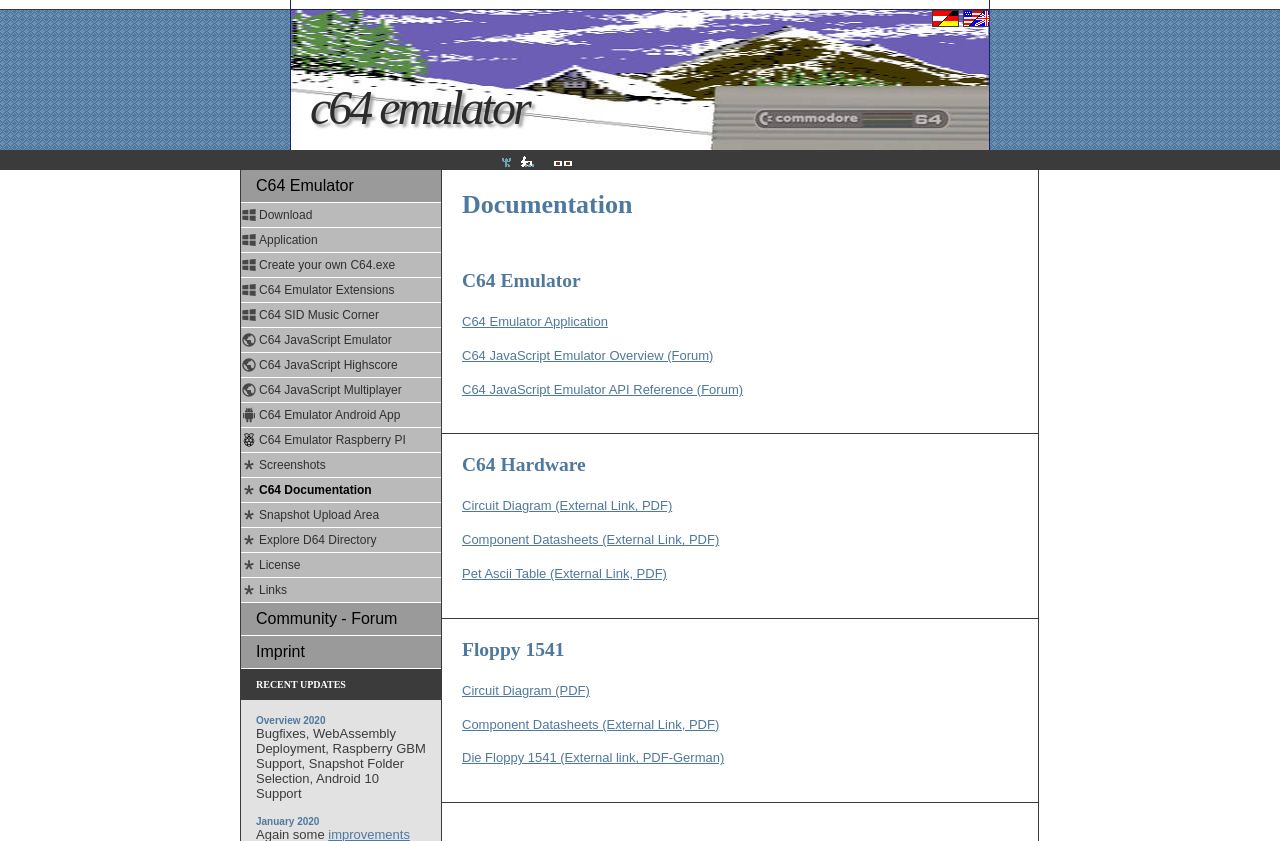Provide the bounding box coordinates of the HTML element this sentence describes: "C64 Emulator". The bounding box coordinates consist of four float numbers between 0 and 1, i.e., [left, top, right, bottom].

[0.188, 0.202, 0.345, 0.241]